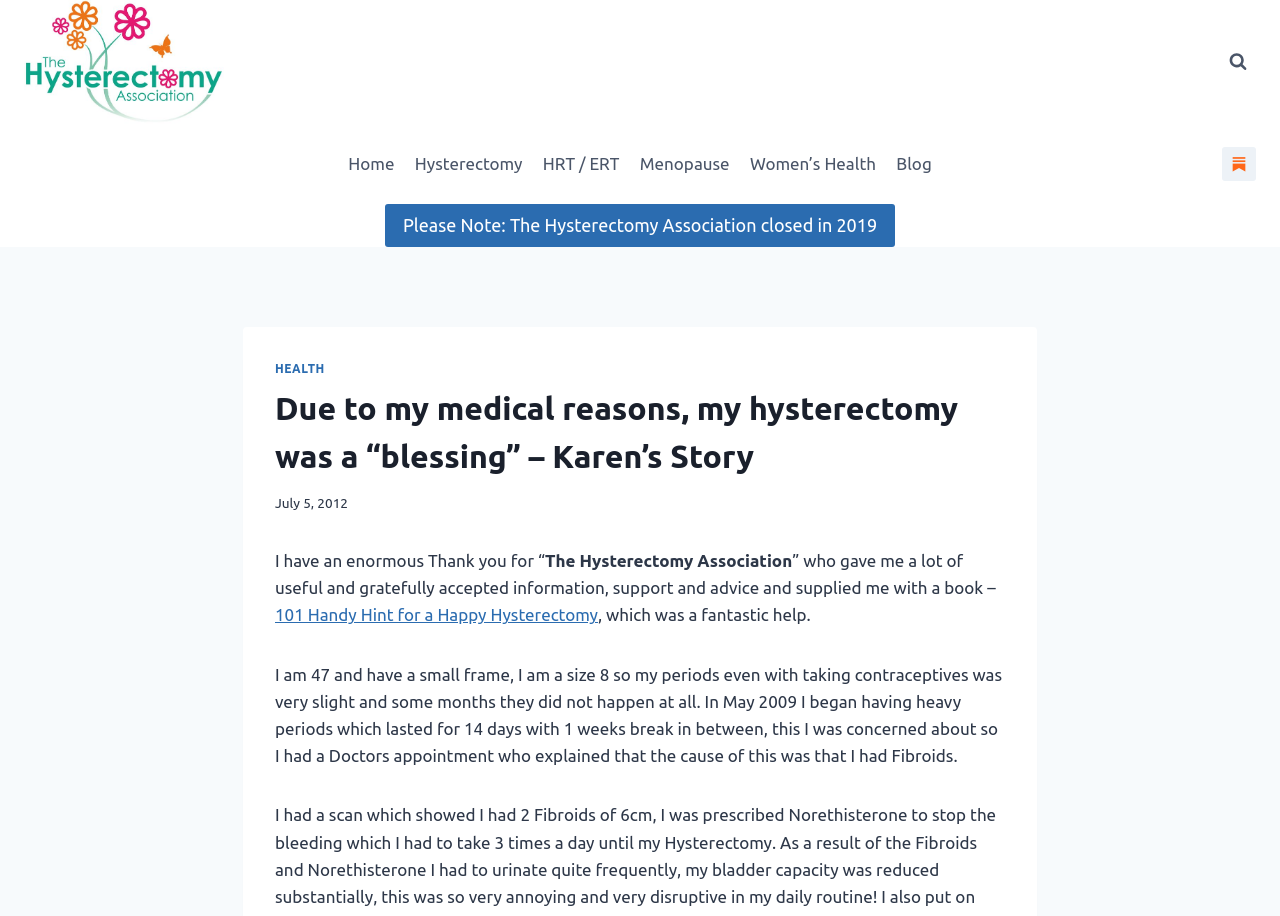Determine the main text heading of the webpage and provide its content.

Due to my medical reasons, my hysterectomy was a “blessing” – Karen’s Story